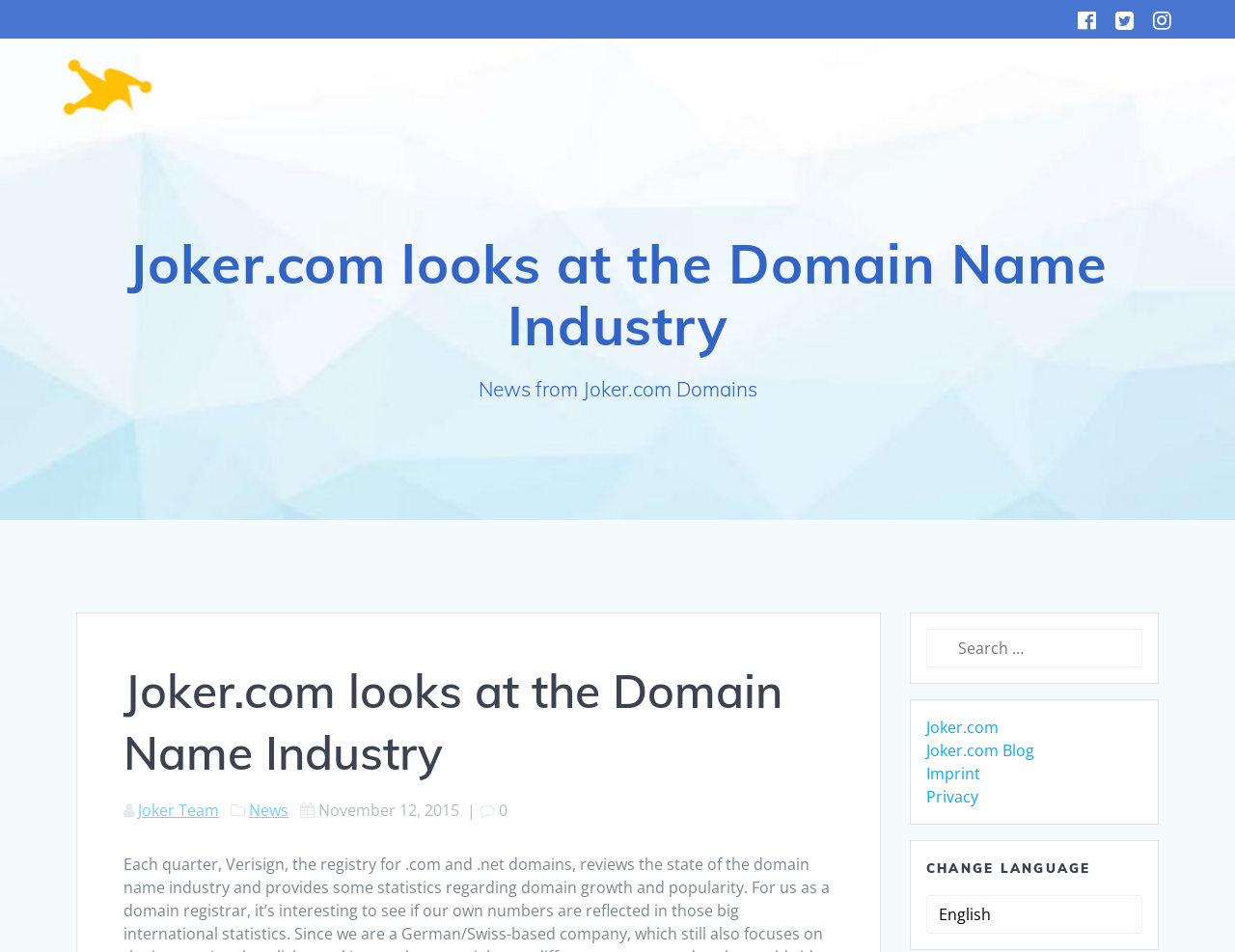Please find the main title text of this webpage.

Joker.com looks at the Domain Name Industry